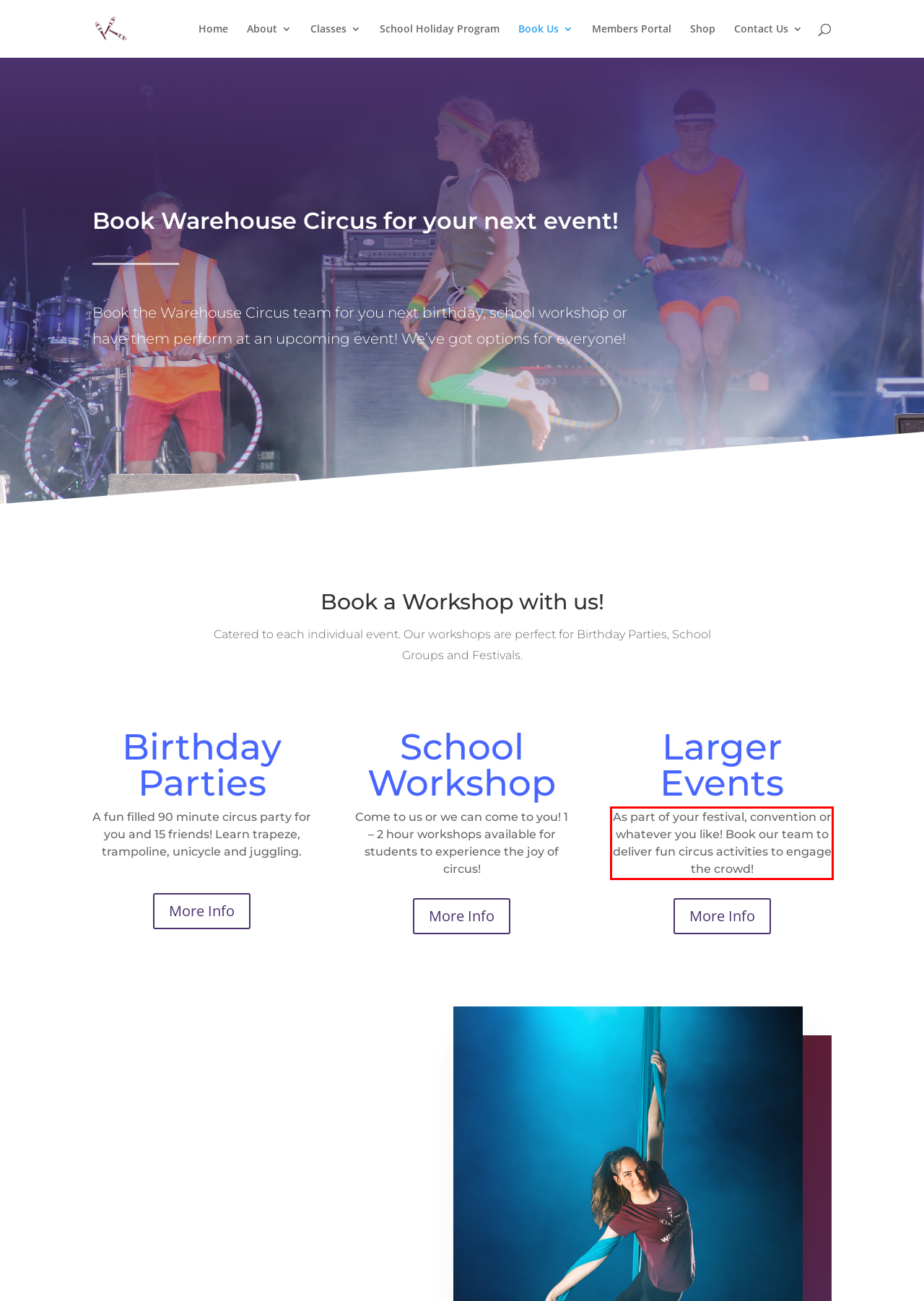Given a screenshot of a webpage with a red bounding box, extract the text content from the UI element inside the red bounding box.

As part of your festival, convention or whatever you like! Book our team to deliver fun circus activities to engage the crowd!